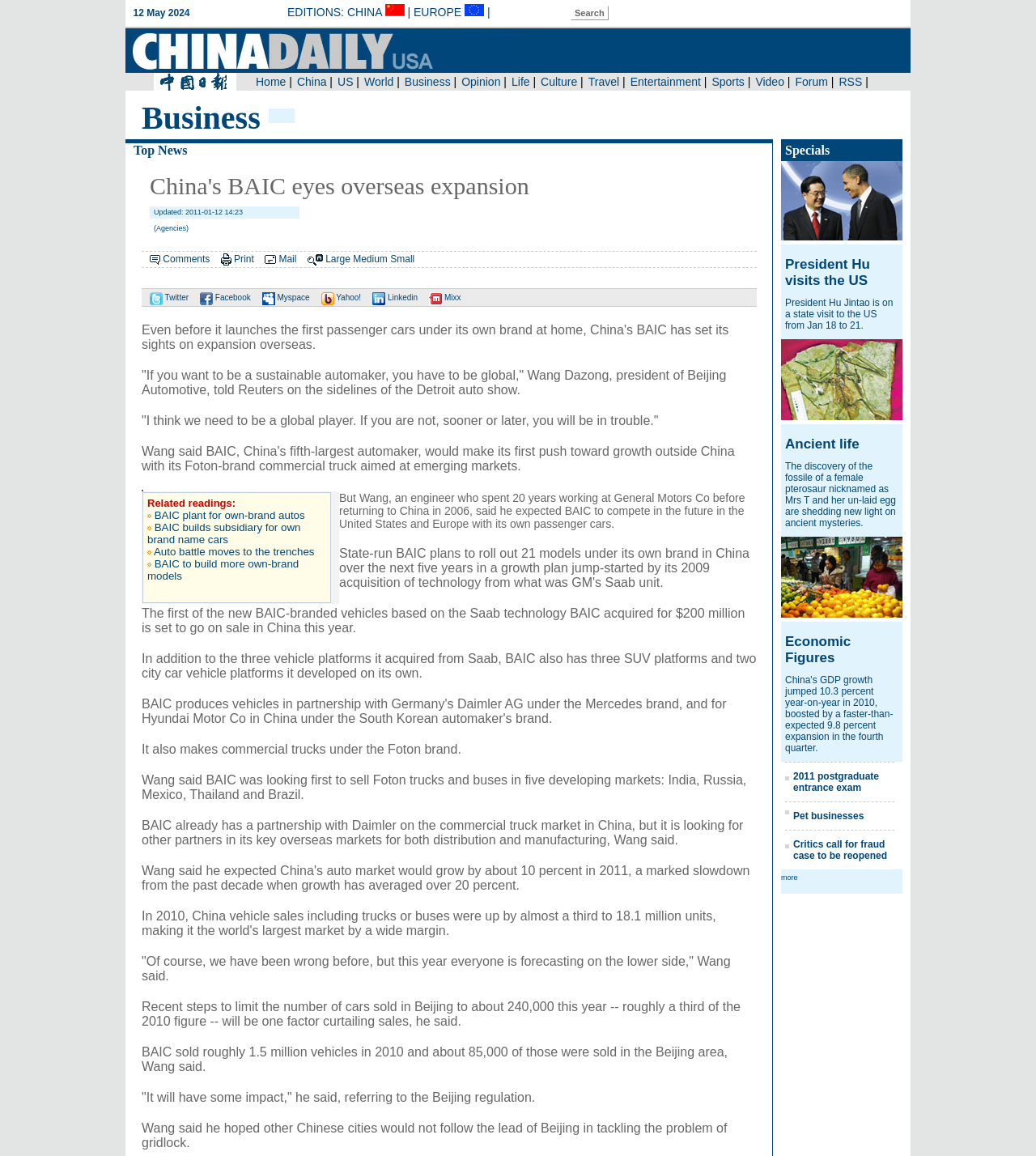Identify the bounding box of the HTML element described here: "President Hu visits the US". Provide the coordinates as four float numbers between 0 and 1: [left, top, right, bottom].

[0.758, 0.222, 0.84, 0.249]